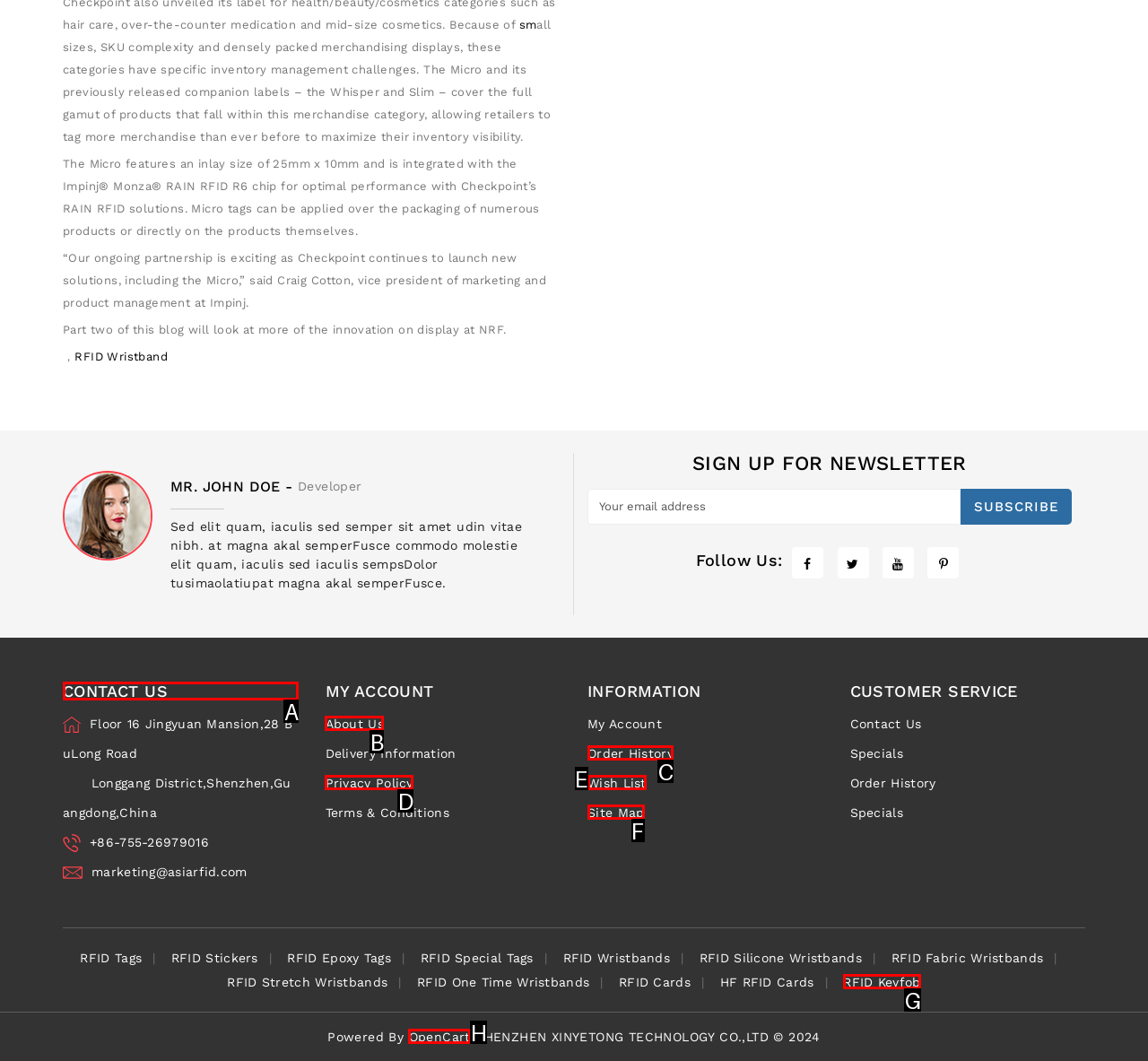For the task: Learn more about 'INTERRACIAL DATING', specify the letter of the option that should be clicked. Answer with the letter only.

None